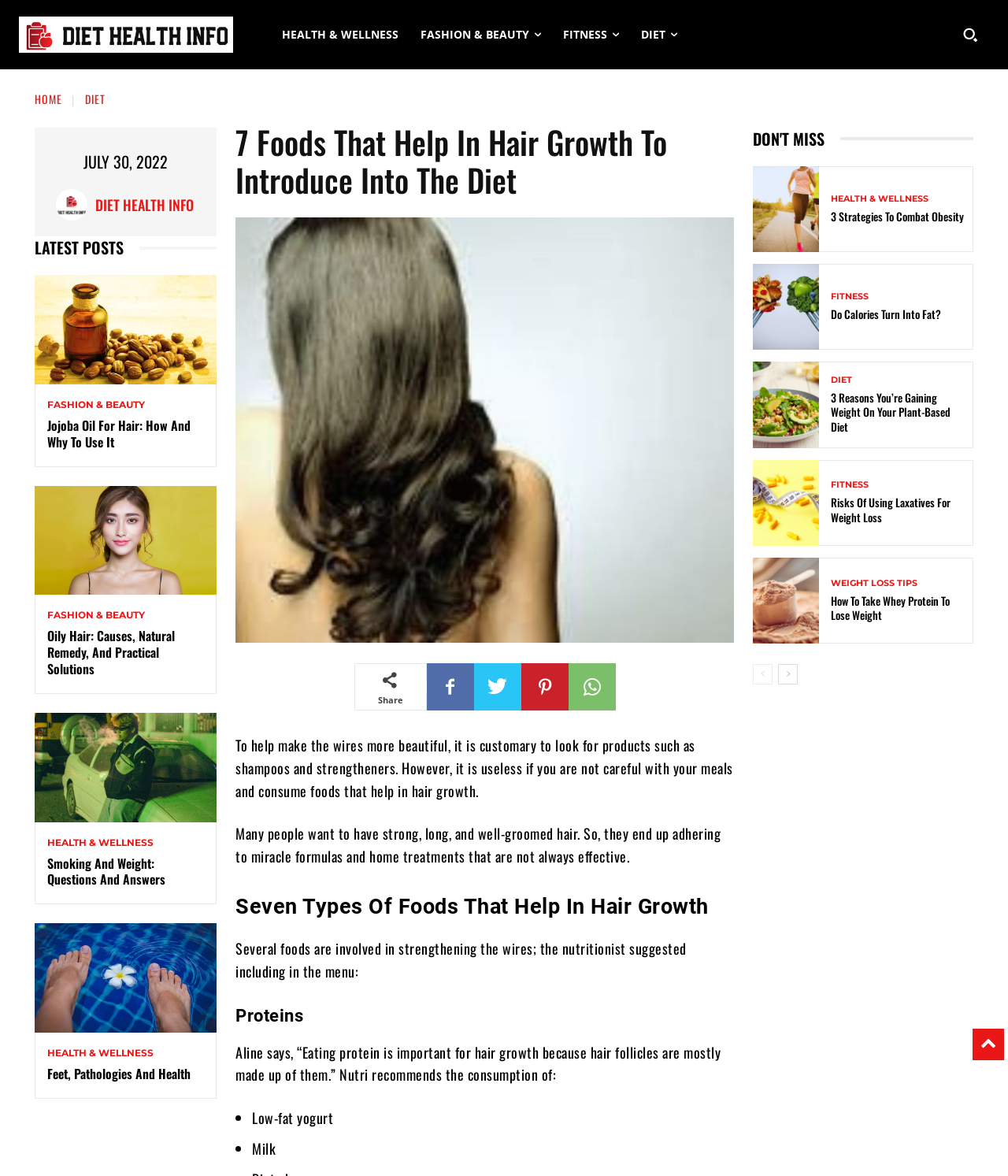Determine the bounding box coordinates of the region that needs to be clicked to achieve the task: "View the '3 Strategies To Combat Obesity' article".

[0.747, 0.141, 0.812, 0.214]